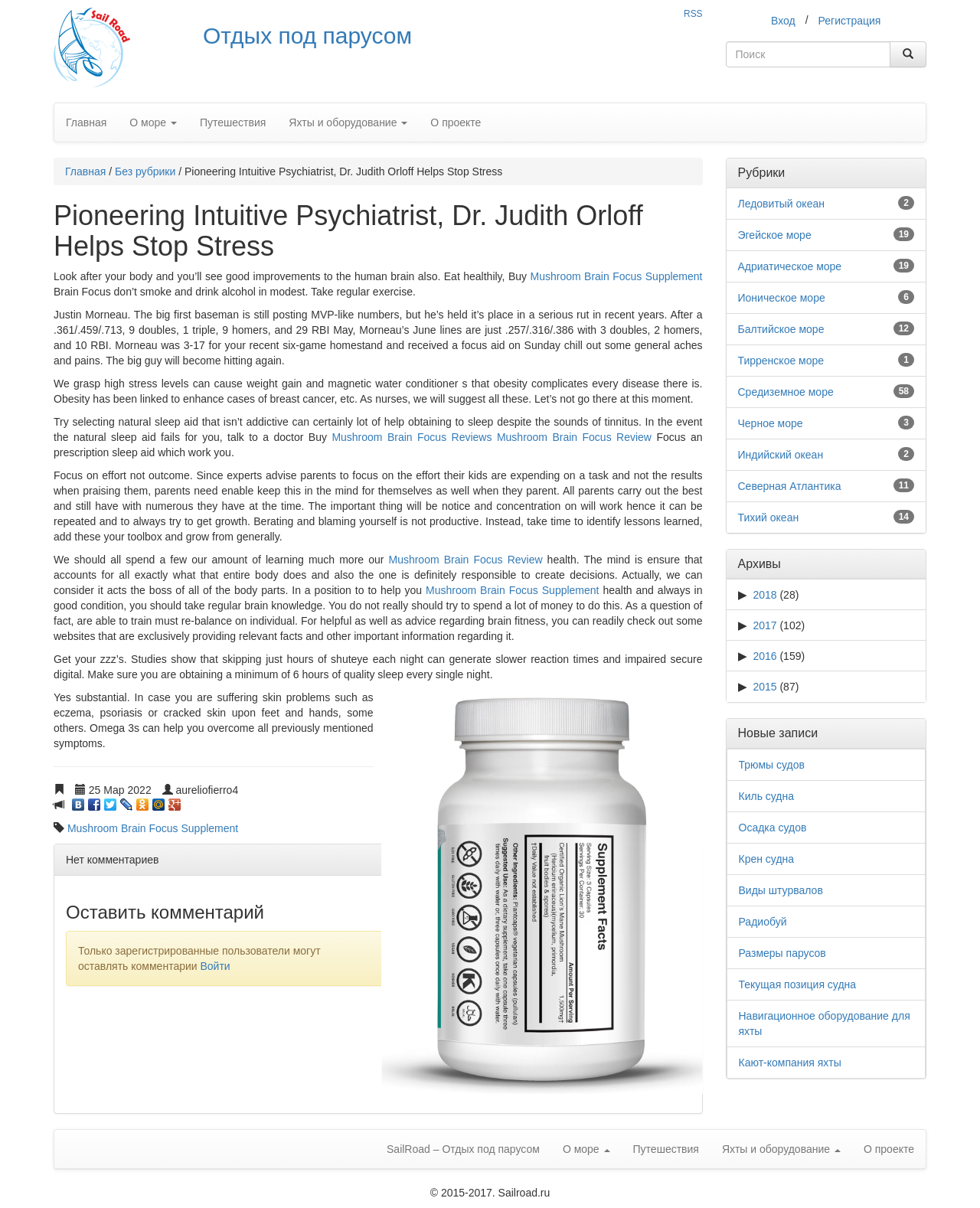Identify and provide the text of the main header on the webpage.

Pioneering Intuitive Psychiatrist, Dr. Judith Orloff Helps Stop Stress